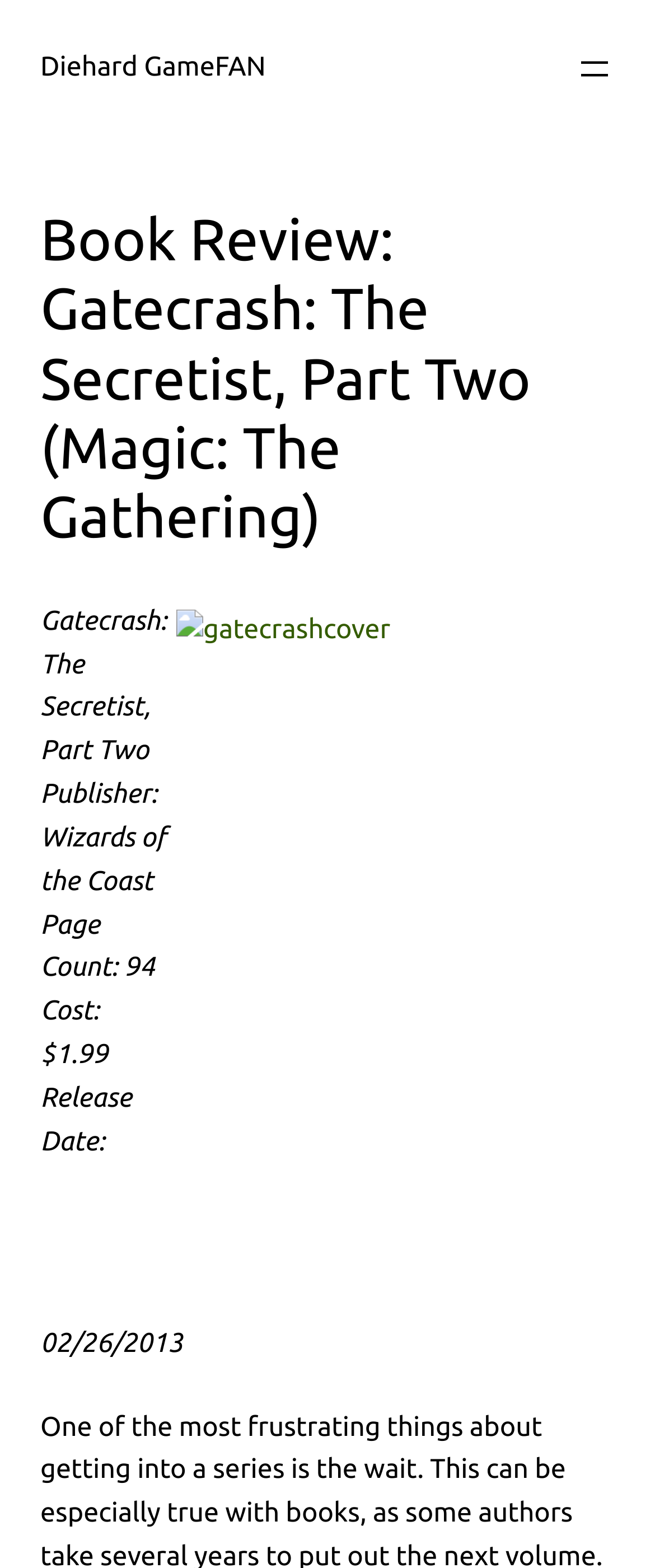Please find and generate the text of the main heading on the webpage.

Book Review: Gatecrash: The Secretist, Part Two (Magic: The Gathering)